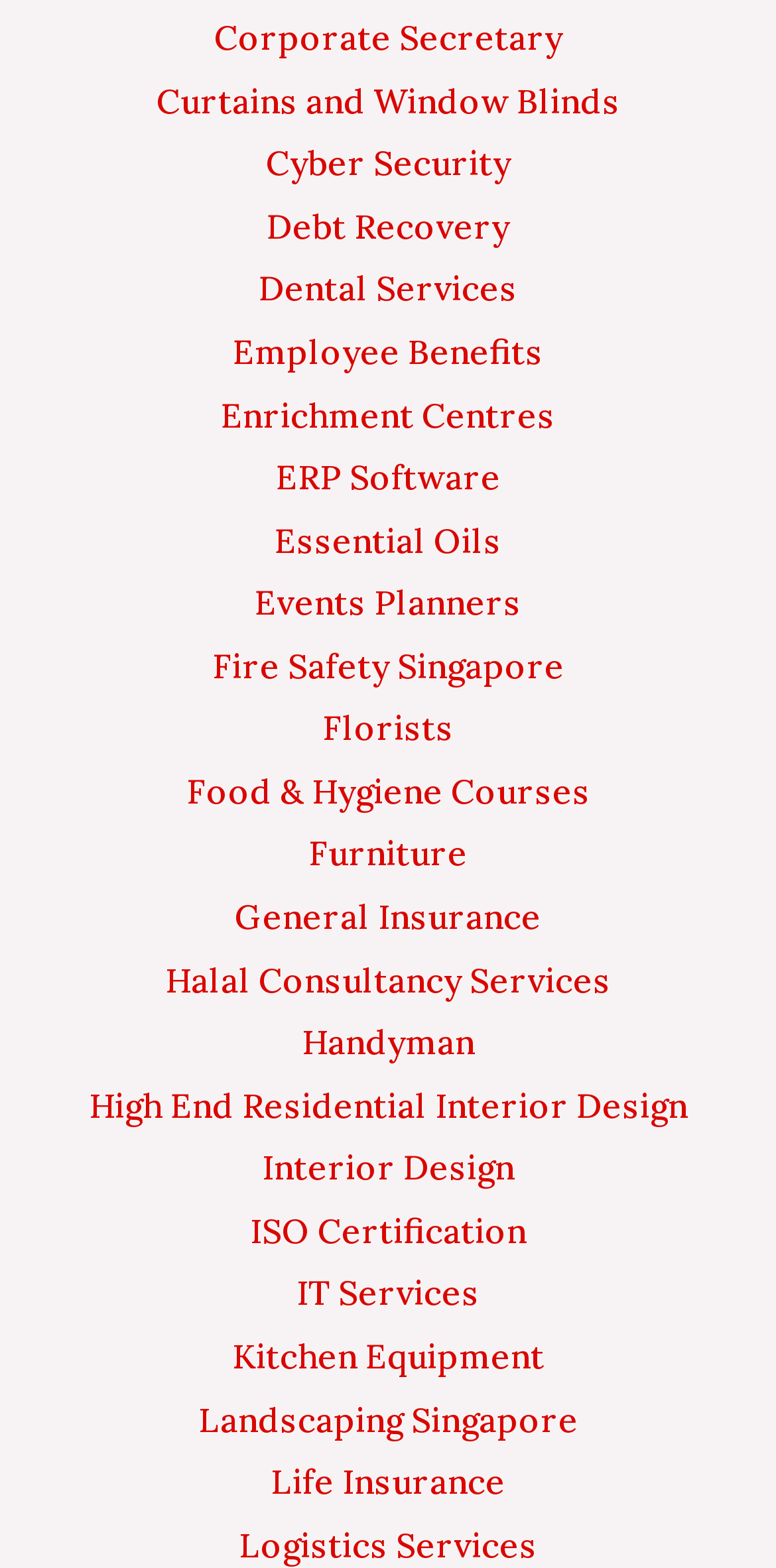Determine the bounding box coordinates of the clickable region to follow the instruction: "Learn about Food & Hygiene Courses".

[0.24, 0.491, 0.76, 0.519]